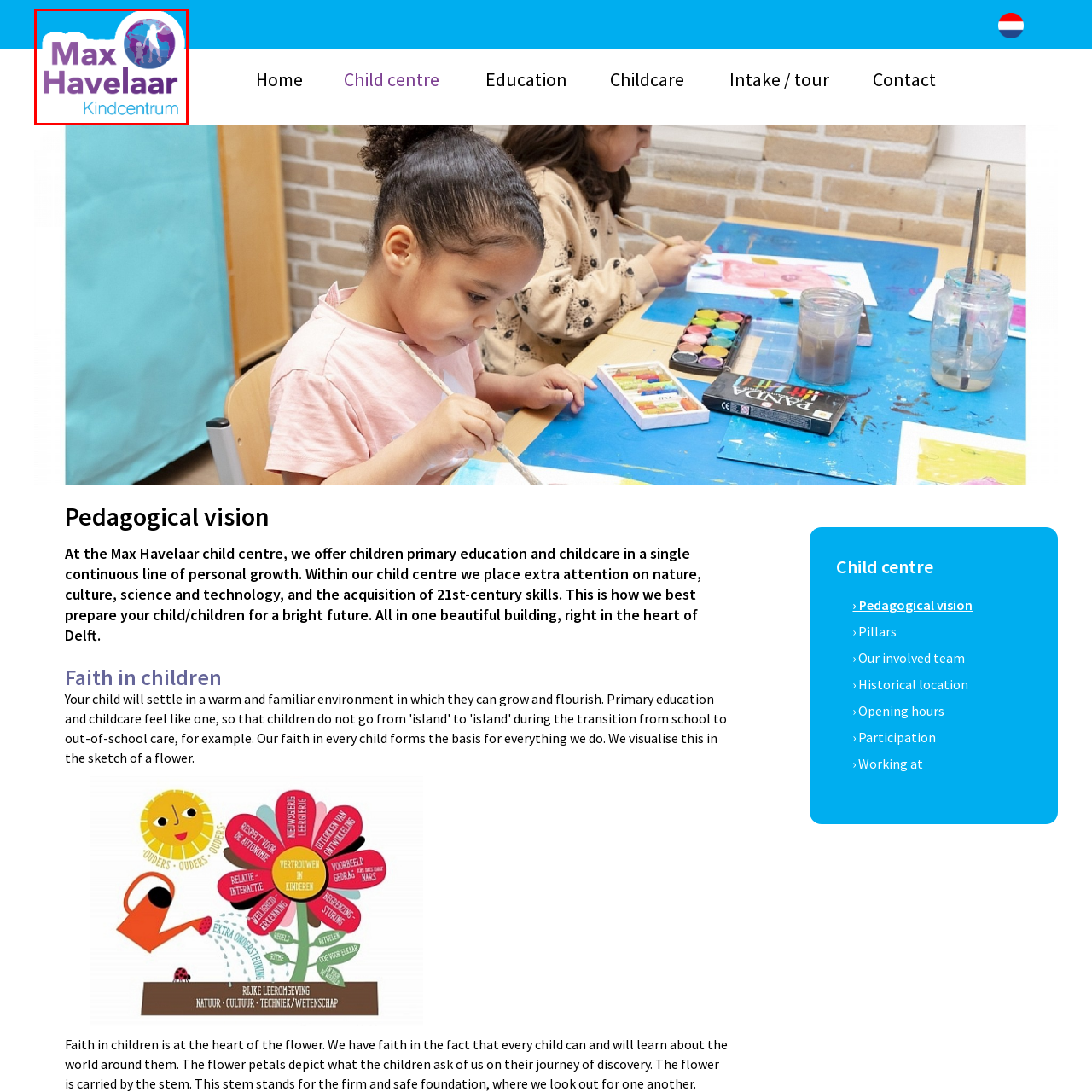Generate an in-depth caption for the image segment highlighted with a red box.

The image features the logo of "Max Havelaar Kindcentrum," a child center dedicated to providing primary education and childcare. The logo is designed with a vibrant color scheme that includes shades of blue and purple. It prominently displays the text "Max Havelaar" in bold purple letters at the top, while "Kindcentrum" is presented in a lighter font below. Encircling the text is a graphic representation of a globe, symbolizing a global and inclusive approach to education and care, with silhouettes of a child and an adult, emphasizing their focus on personal growth and community involvement. The overall design conveys a sense of warmth and care, reflecting the center's commitment to nurturing children in a supportive environment.